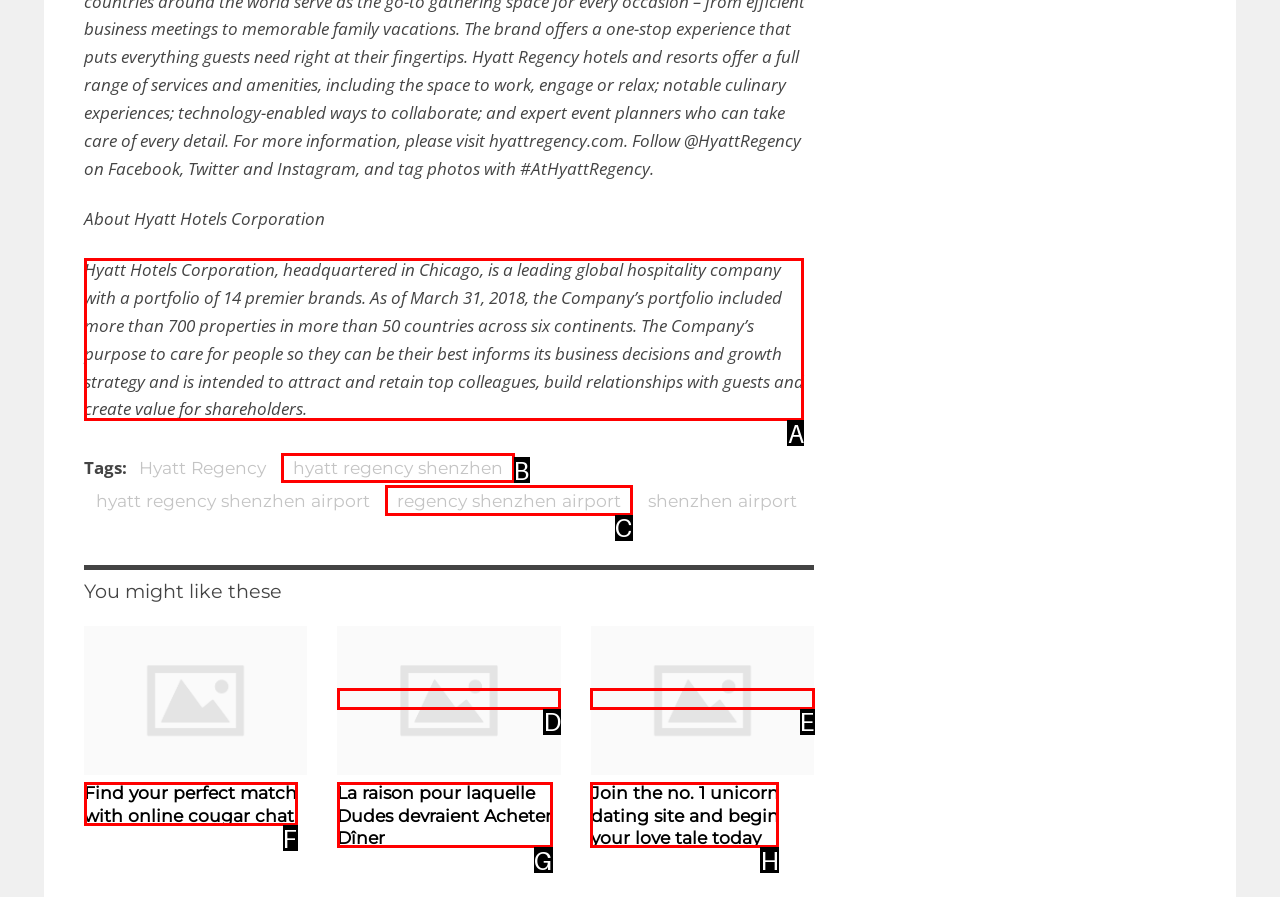Tell me which one HTML element I should click to complete the following task: Read about Hyatt Hotels Corporation
Answer with the option's letter from the given choices directly.

A